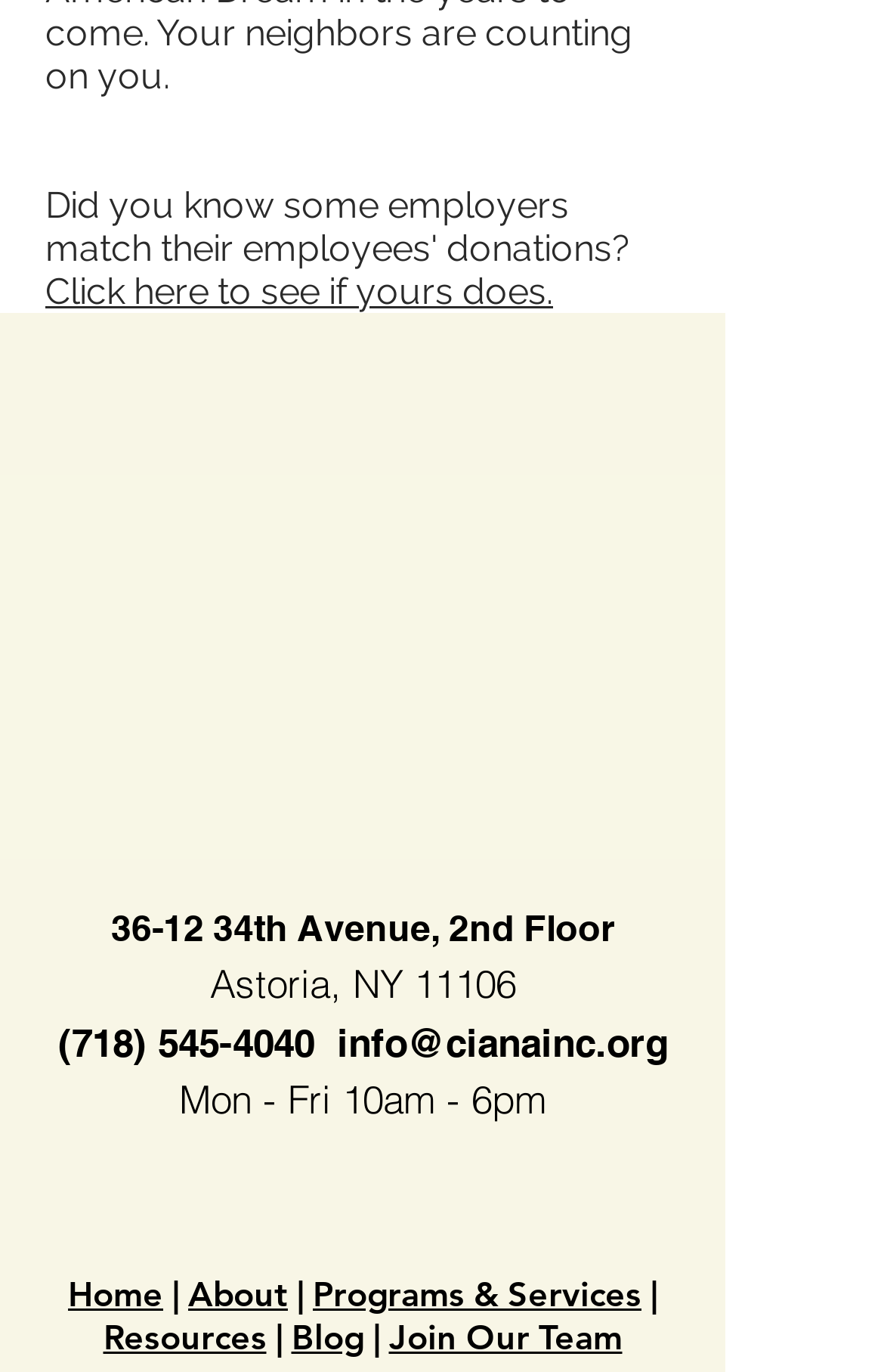Please specify the bounding box coordinates of the clickable region necessary for completing the following instruction: "Go to Home page". The coordinates must consist of four float numbers between 0 and 1, i.e., [left, top, right, bottom].

[0.077, 0.928, 0.185, 0.959]